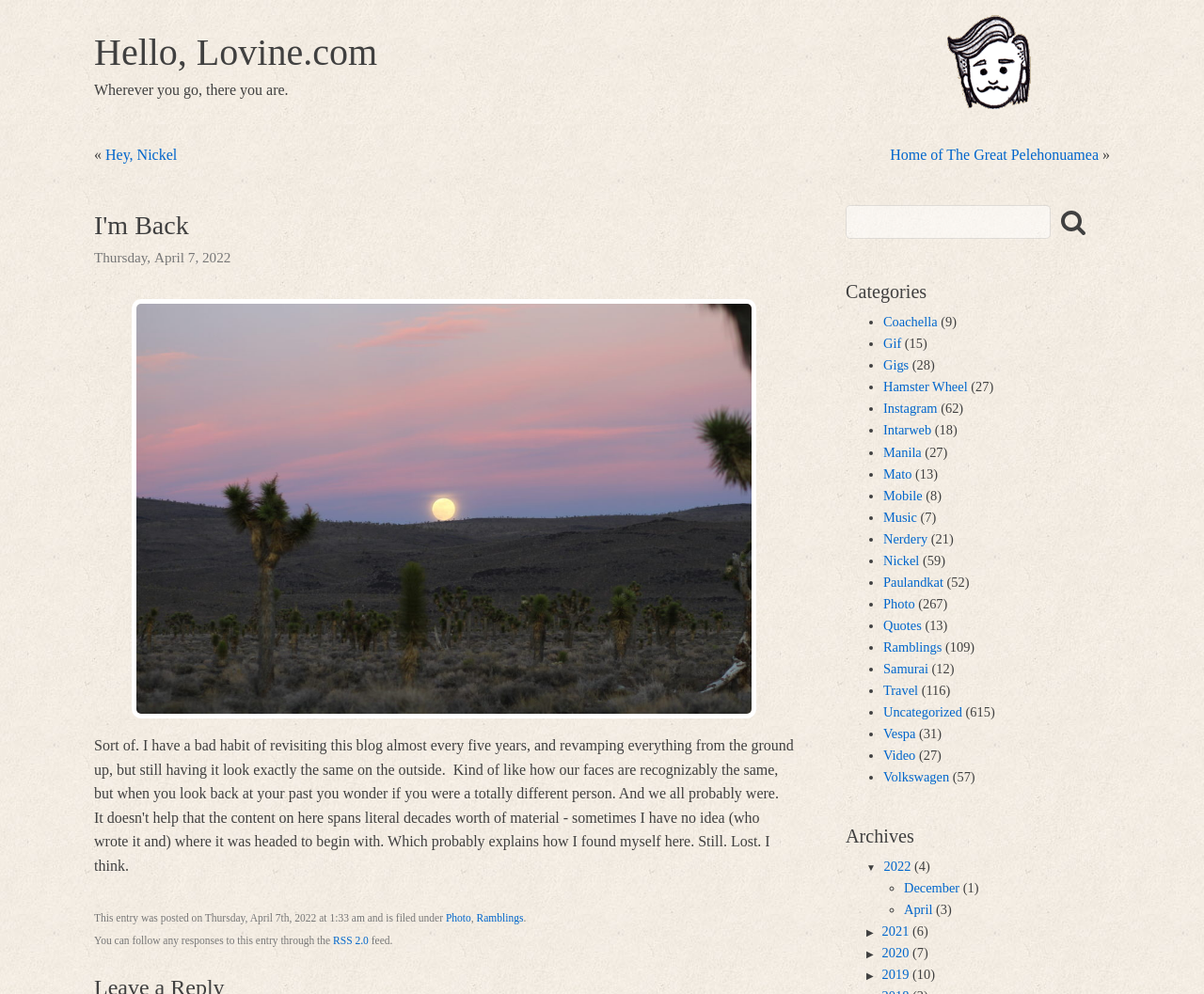Please locate the bounding box coordinates of the element that should be clicked to achieve the given instruction: "View the 'Ramblings' category".

[0.734, 0.643, 0.782, 0.658]